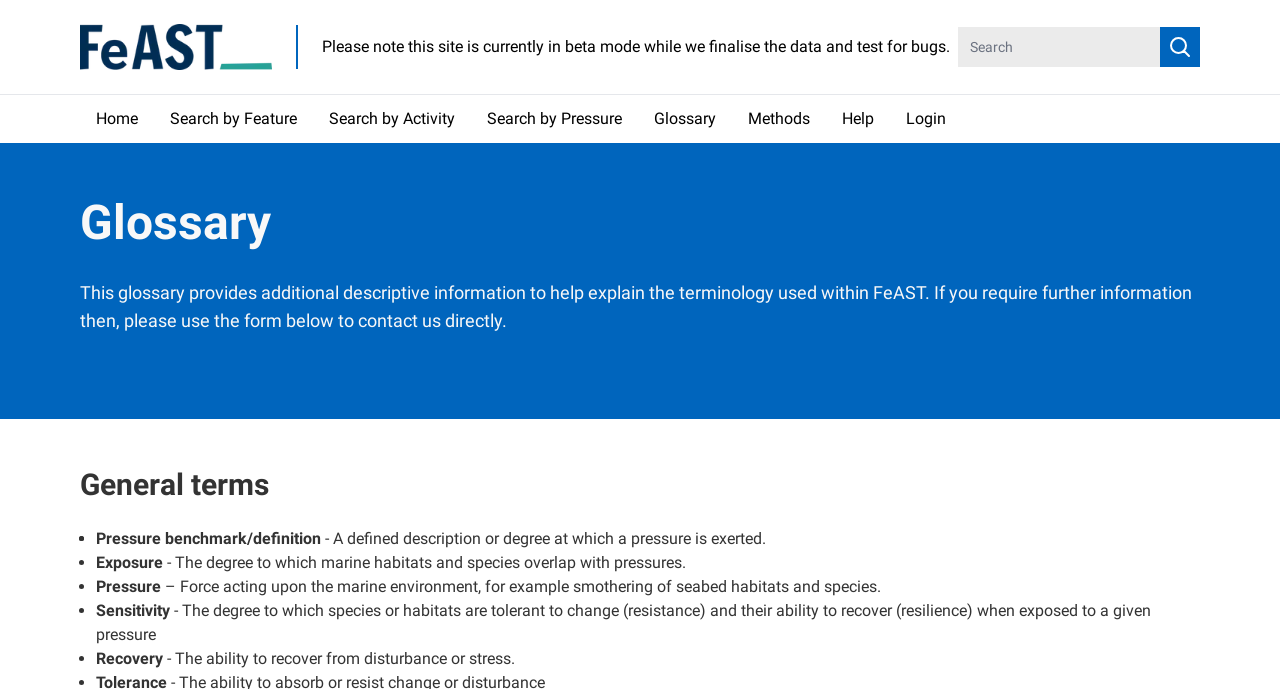Specify the bounding box coordinates of the element's area that should be clicked to execute the given instruction: "View Glossary". The coordinates should be four float numbers between 0 and 1, i.e., [left, top, right, bottom].

[0.062, 0.288, 0.938, 0.358]